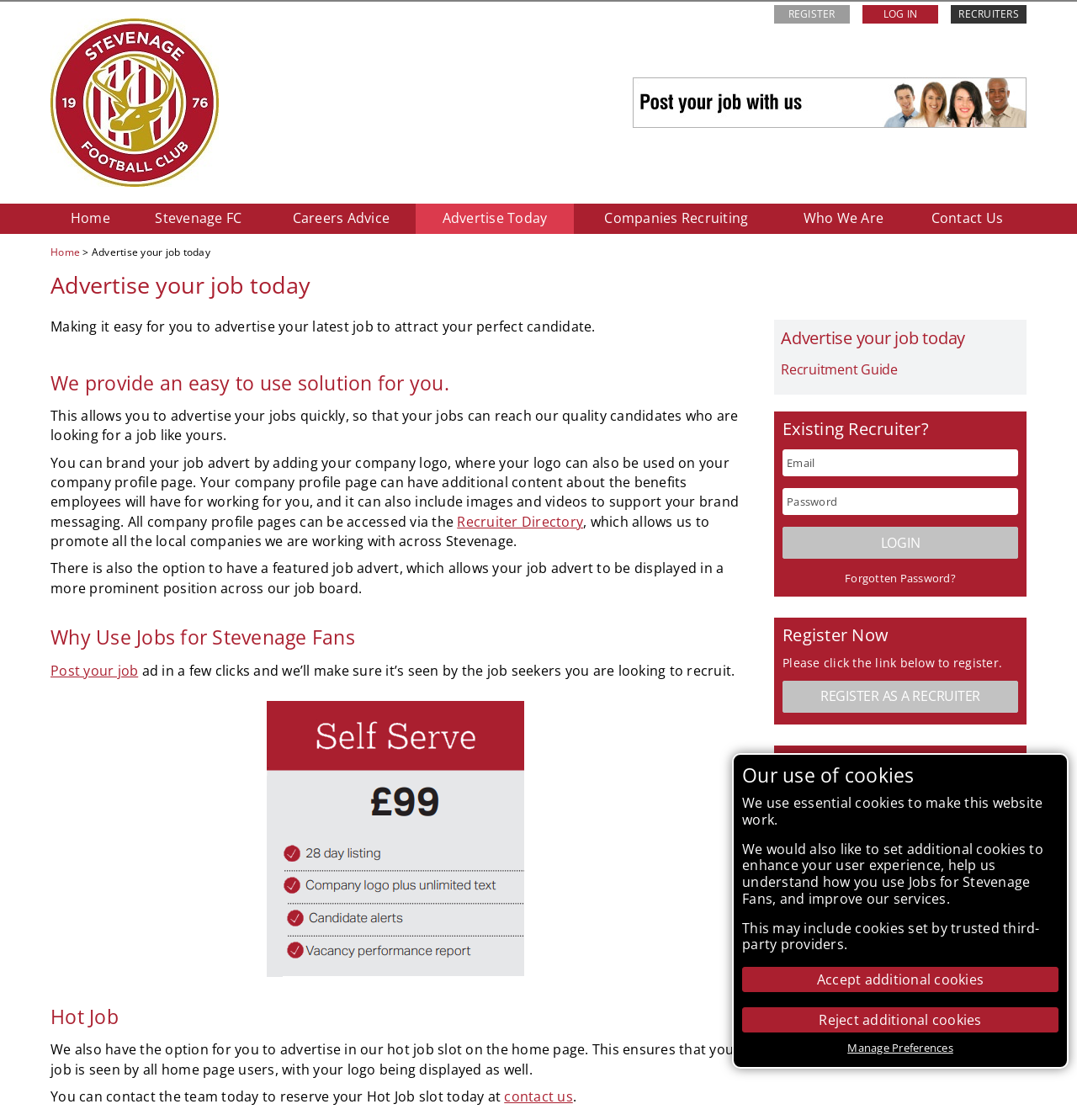Could you highlight the region that needs to be clicked to execute the instruction: "Click Advertise your Stevenage job"?

[0.588, 0.083, 0.953, 0.097]